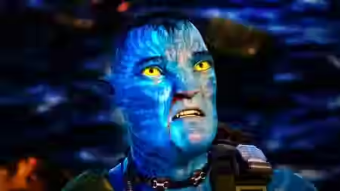What is the environment behind the character?
Refer to the image and give a detailed answer to the question.

The caption describes the backdrop as 'blurred, colorful', suggesting a vibrant and otherworldly environment, which is typical of the 'Avatar' franchise.